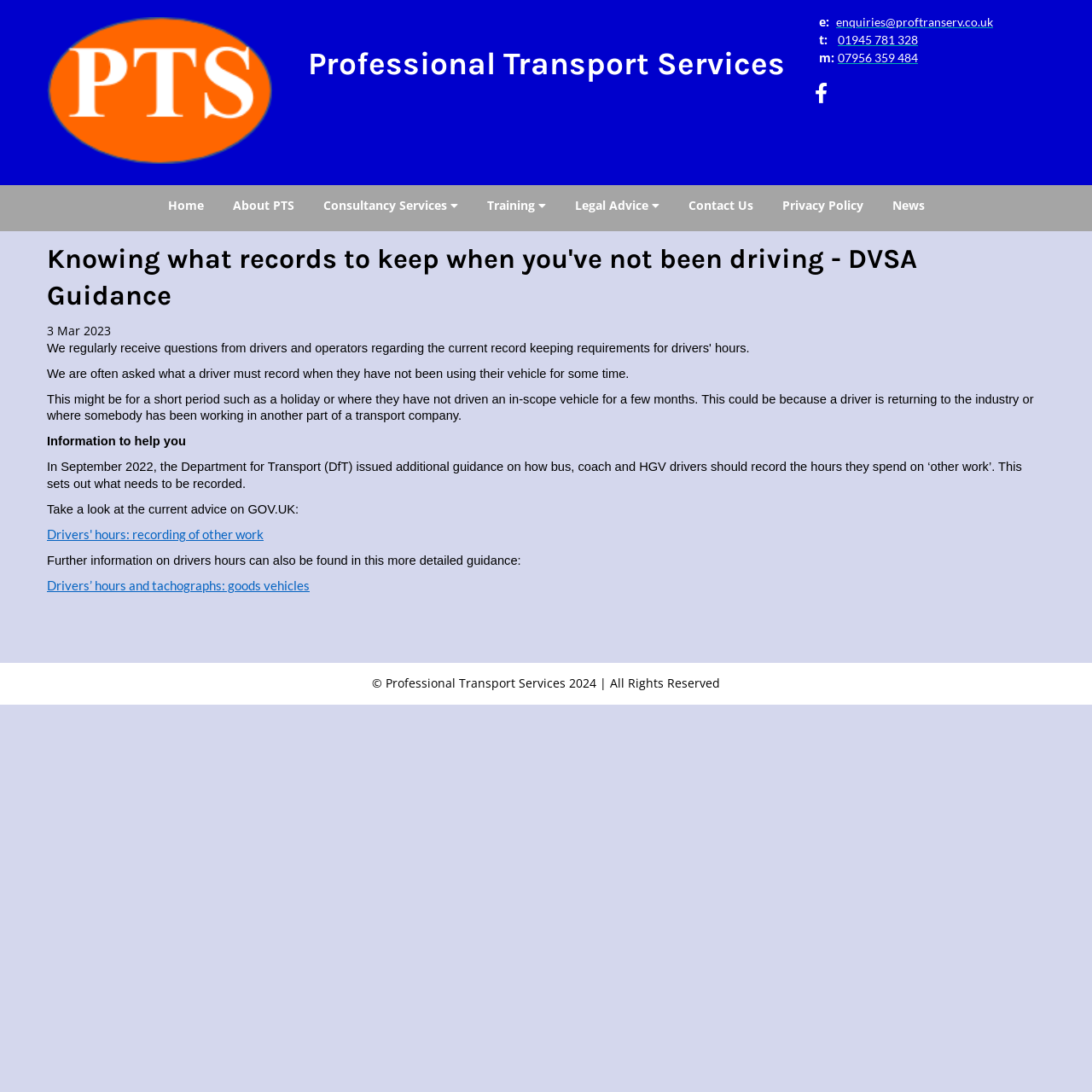What is the phone number of Professional Transport Services?
Please use the image to provide an in-depth answer to the question.

I found the answer by looking at the contact information section of the webpage, where it lists the phone number as '01945 781 328'.